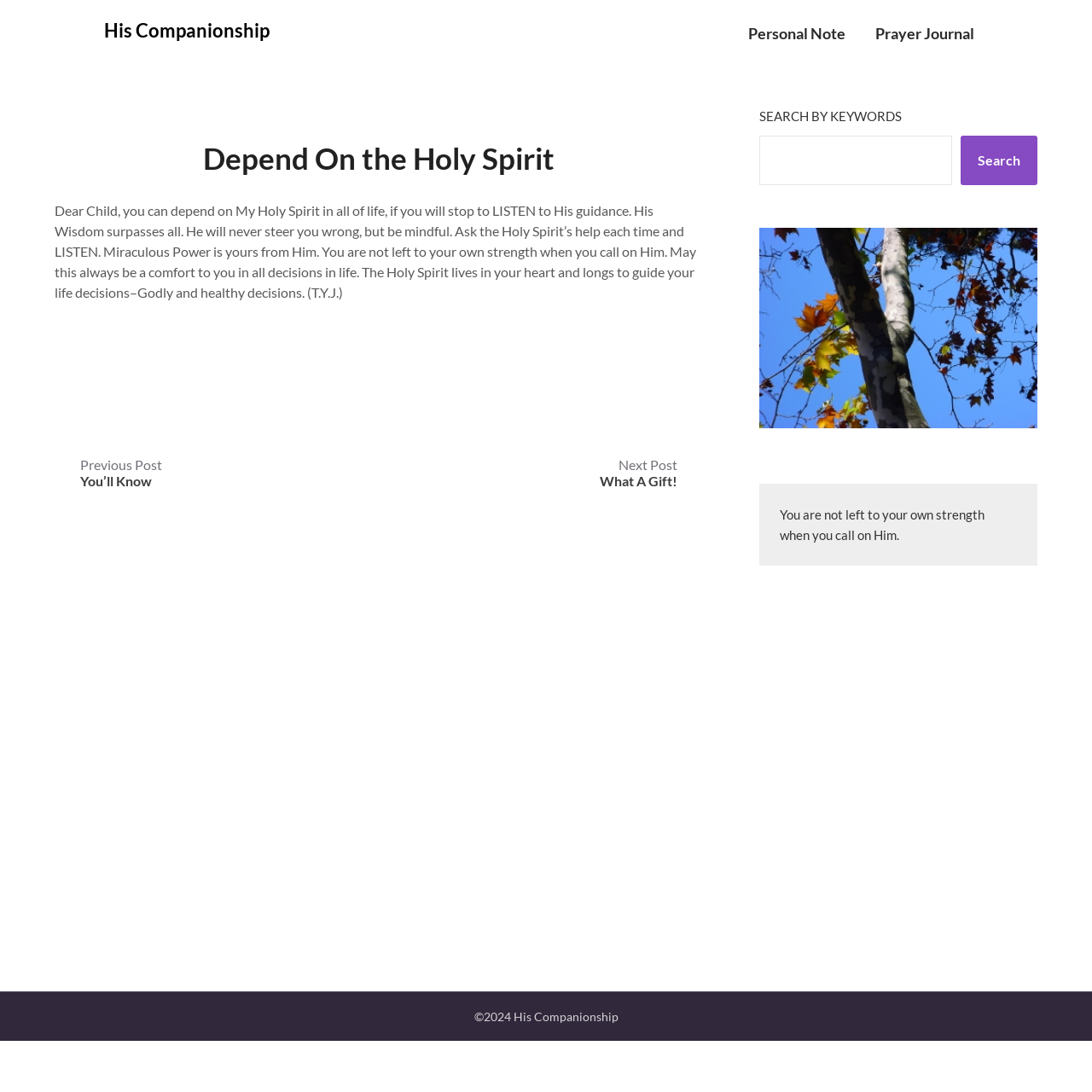Give a one-word or one-phrase response to the question: 
What is the copyright year of this website?

2024